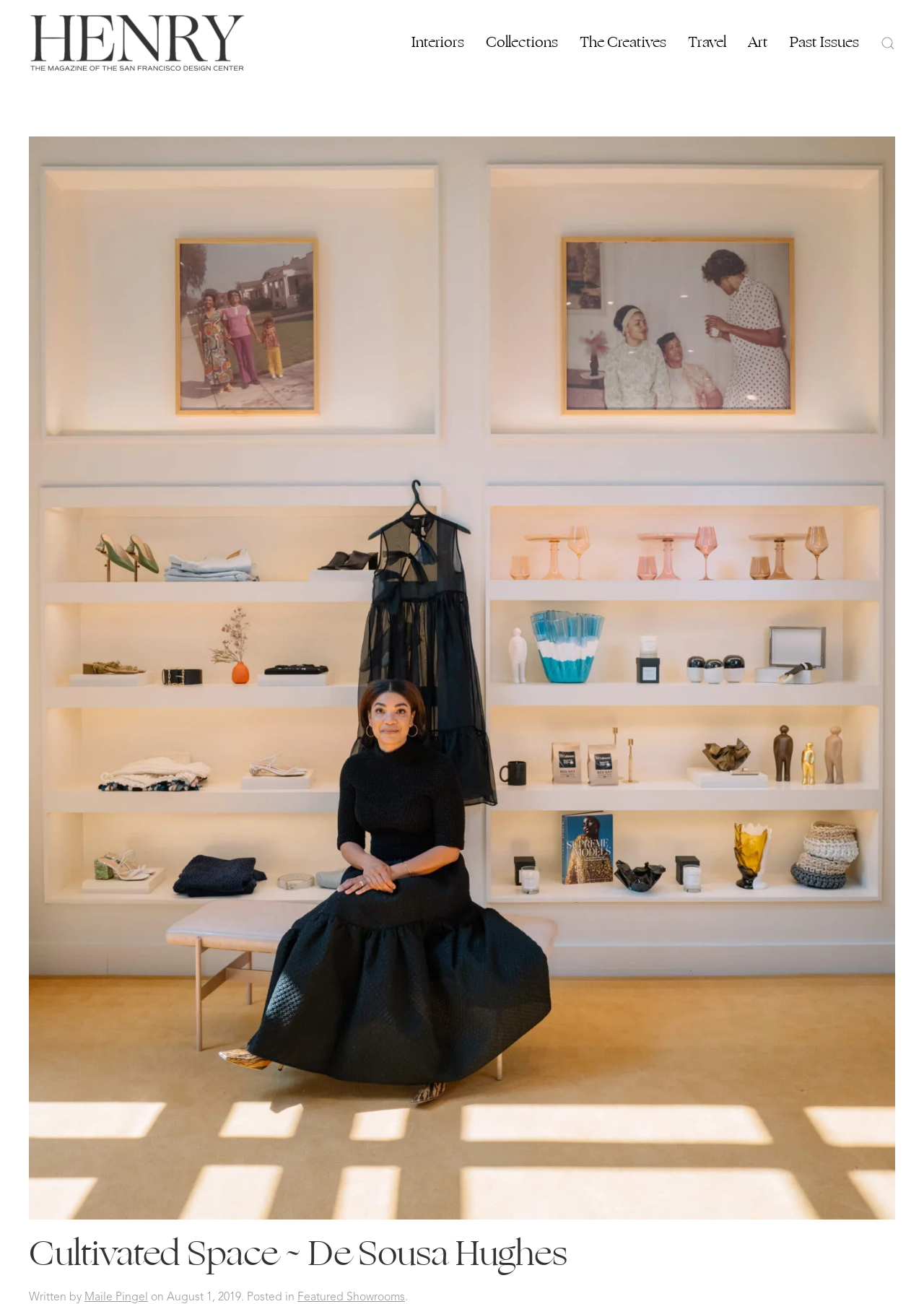Answer this question using a single word or a brief phrase:
What is the category of the article?

Featured Showrooms